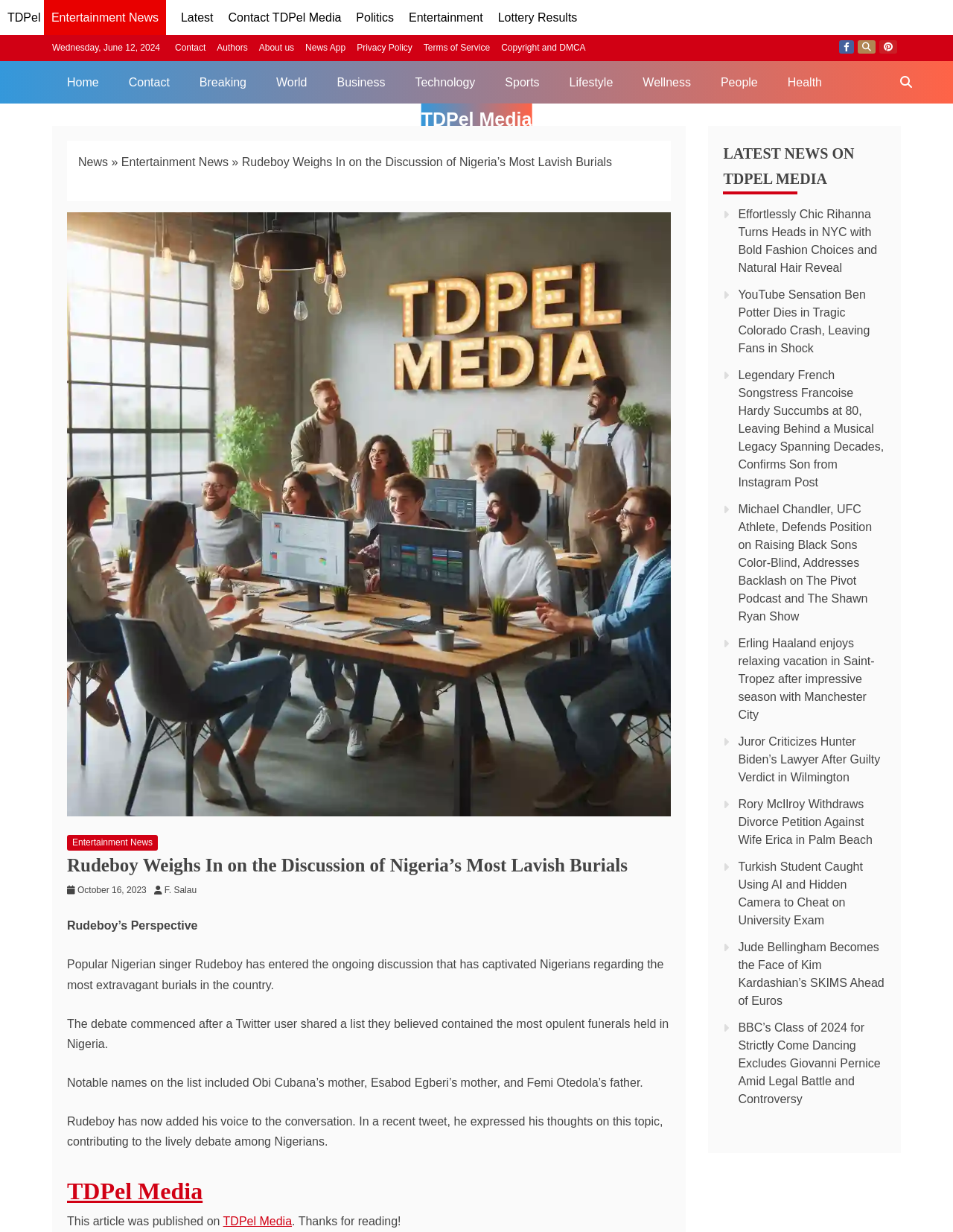Please respond to the question with a concise word or phrase:
What is the topic of the article?

Rudeboy's Perspective on Nigeria's Most Lavish Burials